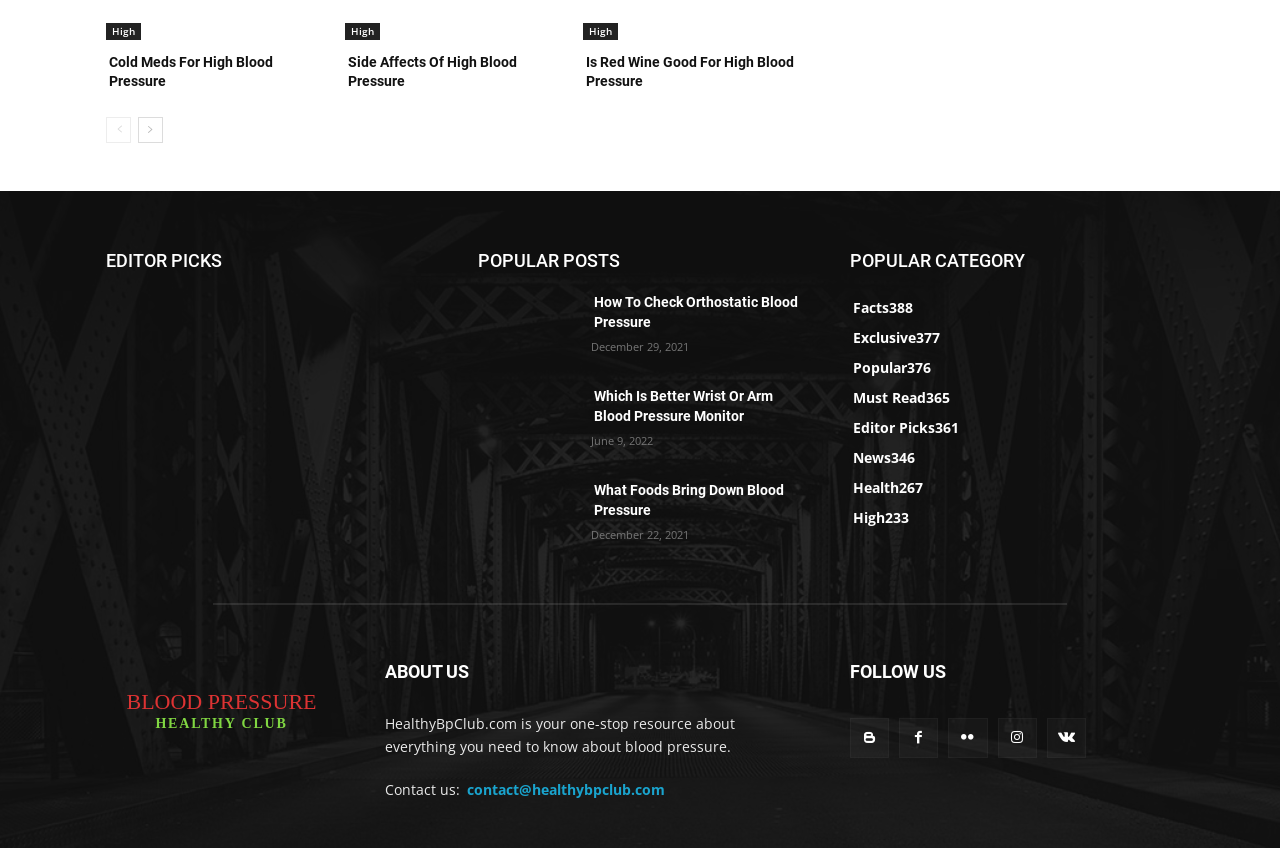Provide a thorough and detailed response to the question by examining the image: 
What is the name of the website?

I found the website name by looking at the 'ABOUT US' section, where it says 'HealthyBpClub.com is your one-stop resource about everything you need to know about blood pressure'.